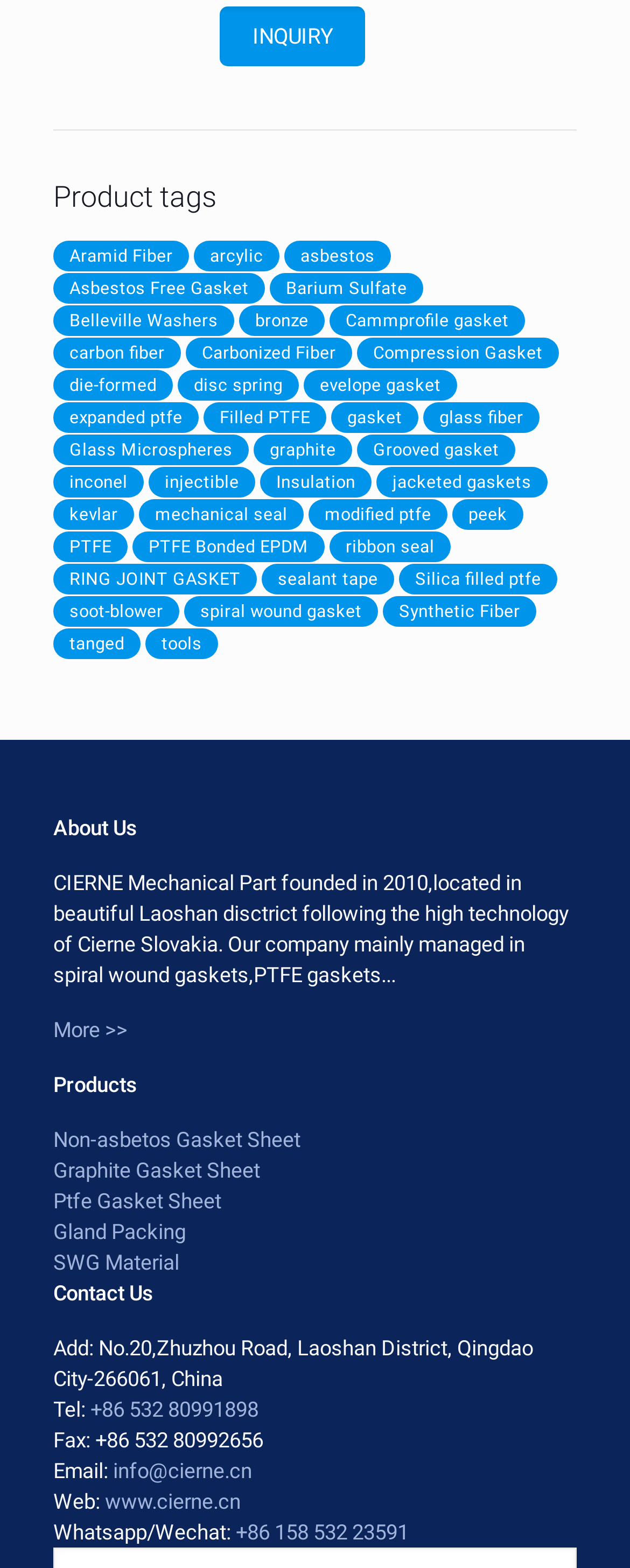Using the description: "+86 158 532 23591", determine the UI element's bounding box coordinates. Ensure the coordinates are in the format of four float numbers between 0 and 1, i.e., [left, top, right, bottom].

[0.374, 0.969, 0.649, 0.985]